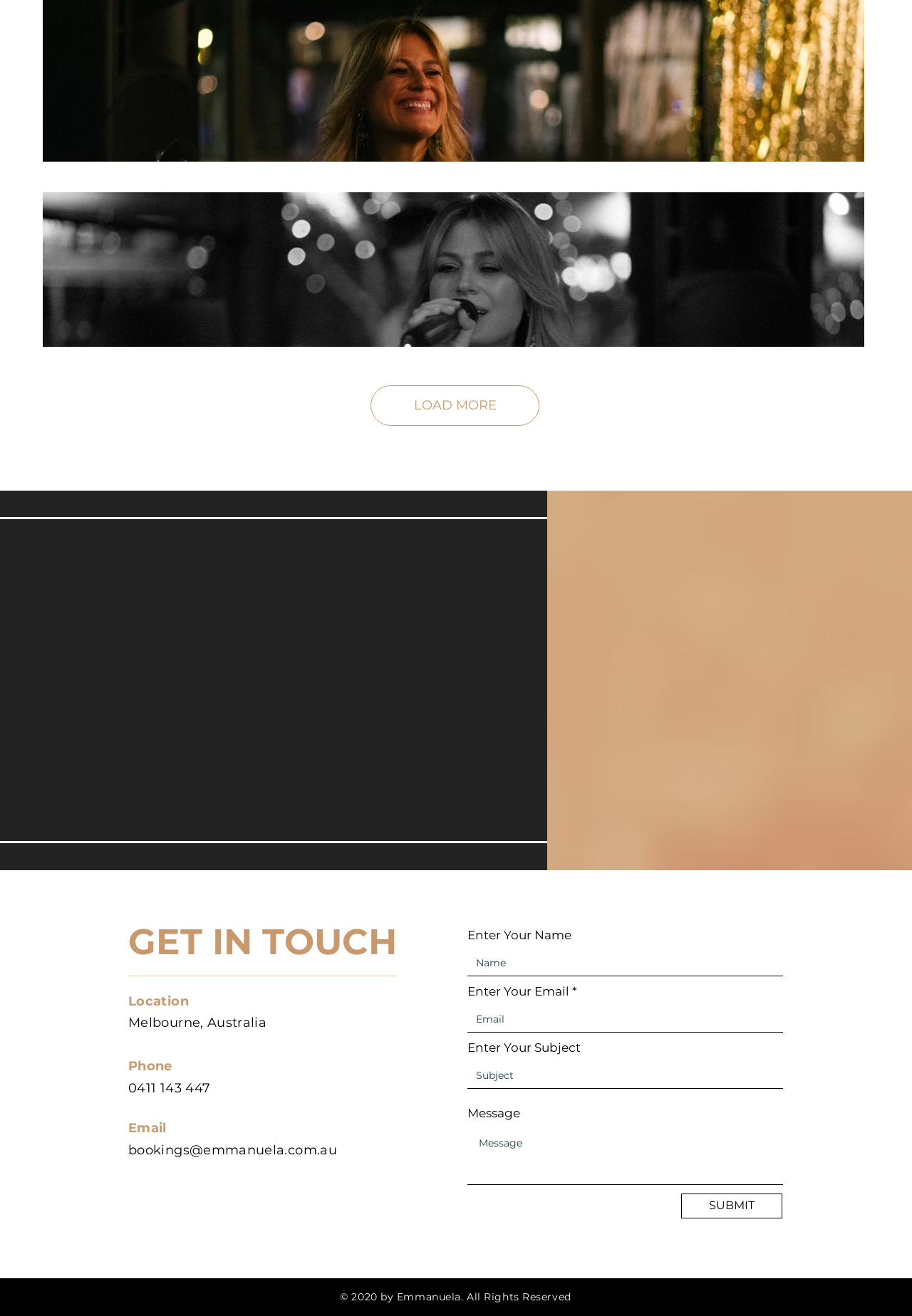Determine the bounding box coordinates of the region that needs to be clicked to achieve the task: "Click the Email link".

[0.141, 0.851, 0.183, 0.863]